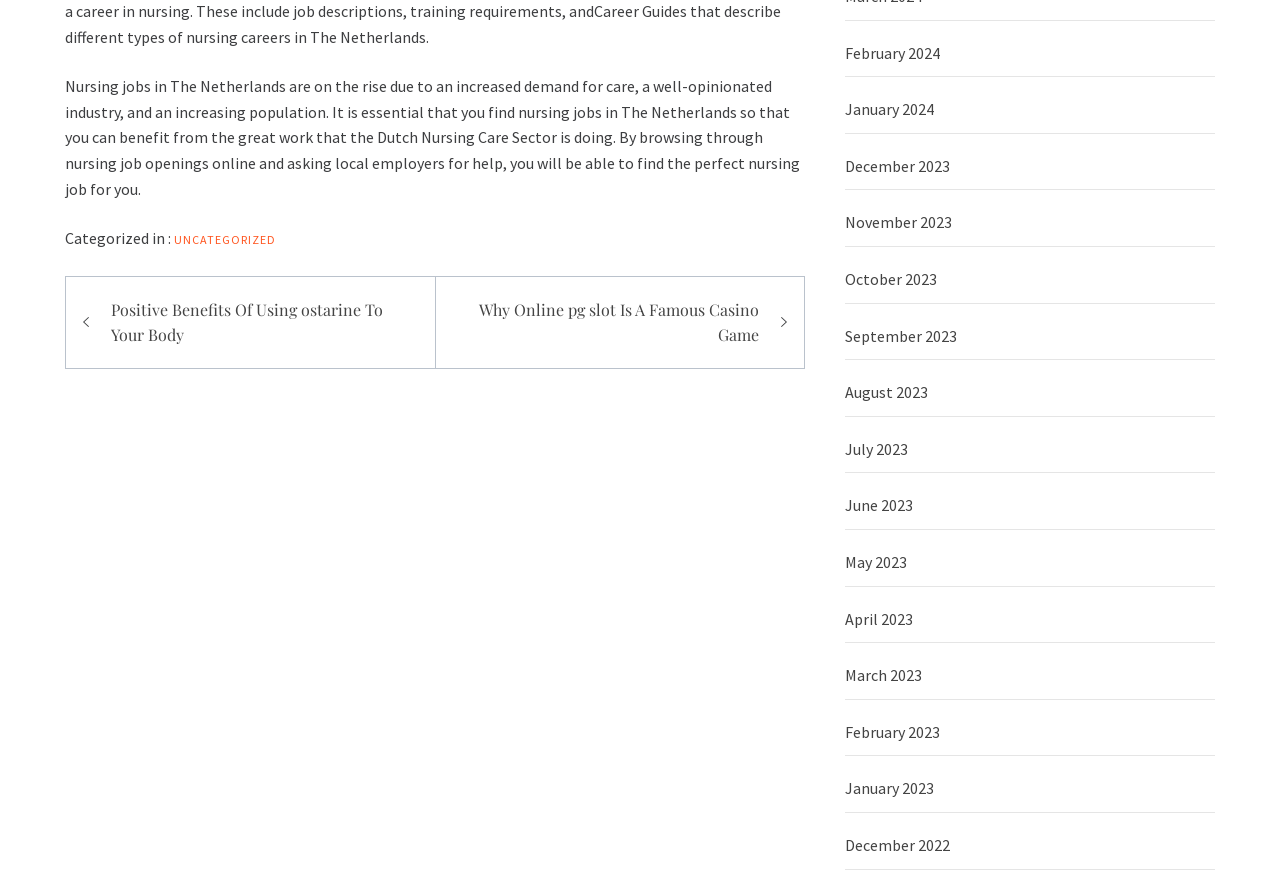Specify the bounding box coordinates of the element's region that should be clicked to achieve the following instruction: "Go to January 2024 archives". The bounding box coordinates consist of four float numbers between 0 and 1, in the format [left, top, right, bottom].

[0.66, 0.099, 0.949, 0.151]